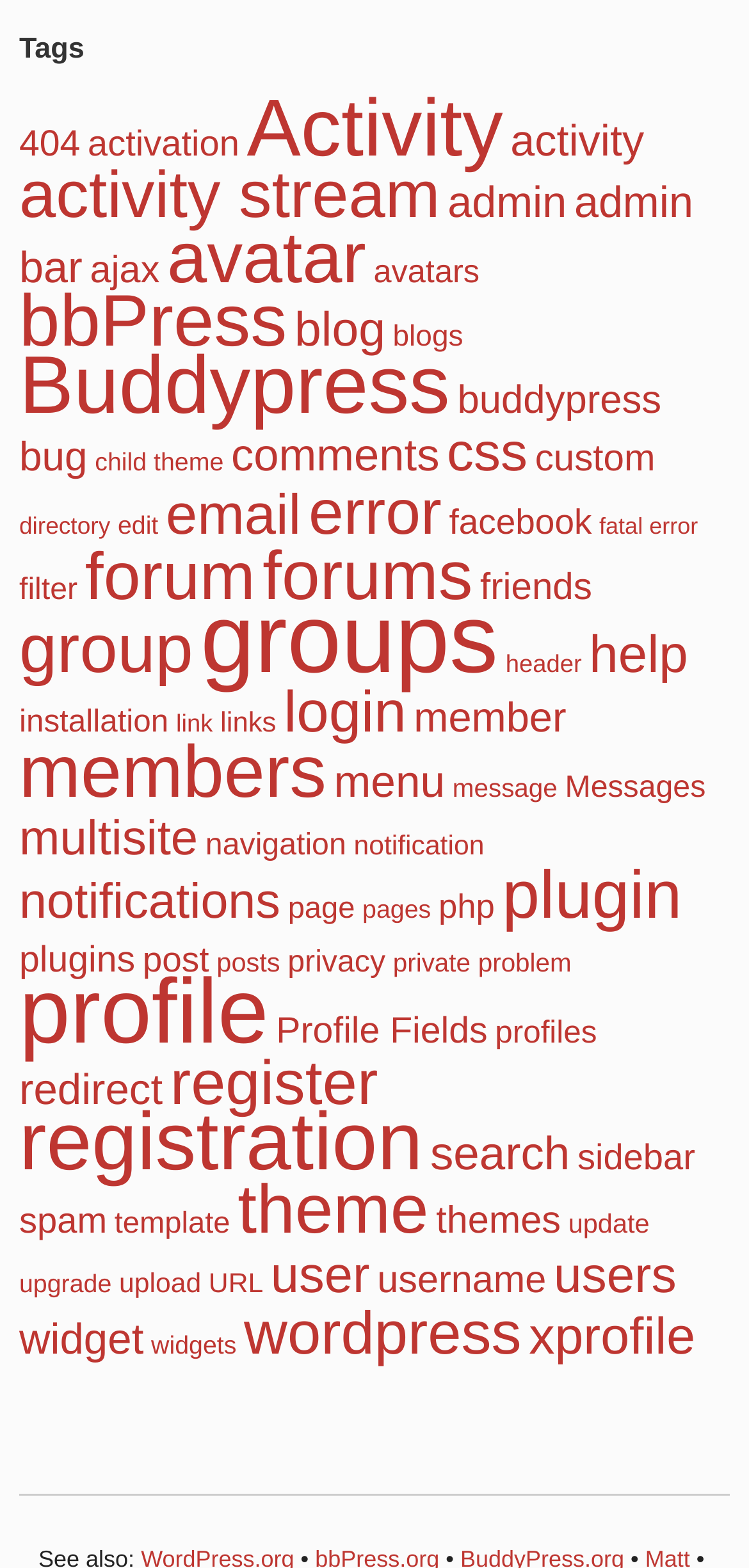Please answer the following question as detailed as possible based on the image: 
How many items are related to 'plugins'?

I found the link 'plugin (561 items)' on the webpage, which indicates that there are 561 items related to 'plugins'.